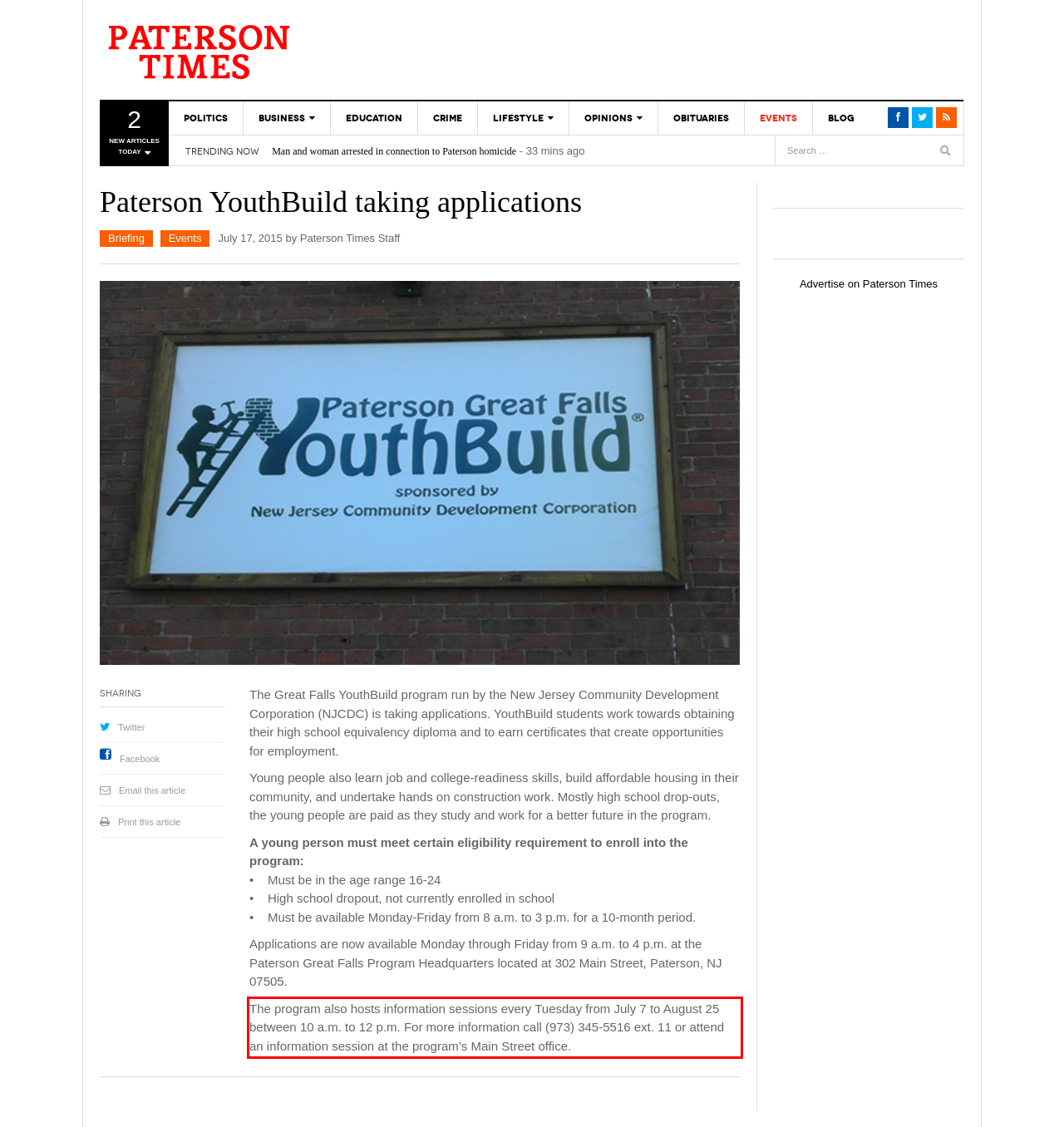Analyze the webpage screenshot and use OCR to recognize the text content in the red bounding box.

The program also hosts information sessions every Tuesday from July 7 to August 25 between 10 a.m. to 12 p.m. For more information call (973) 345-5516 ext. 11 or attend an information session at the program’s Main Street office.